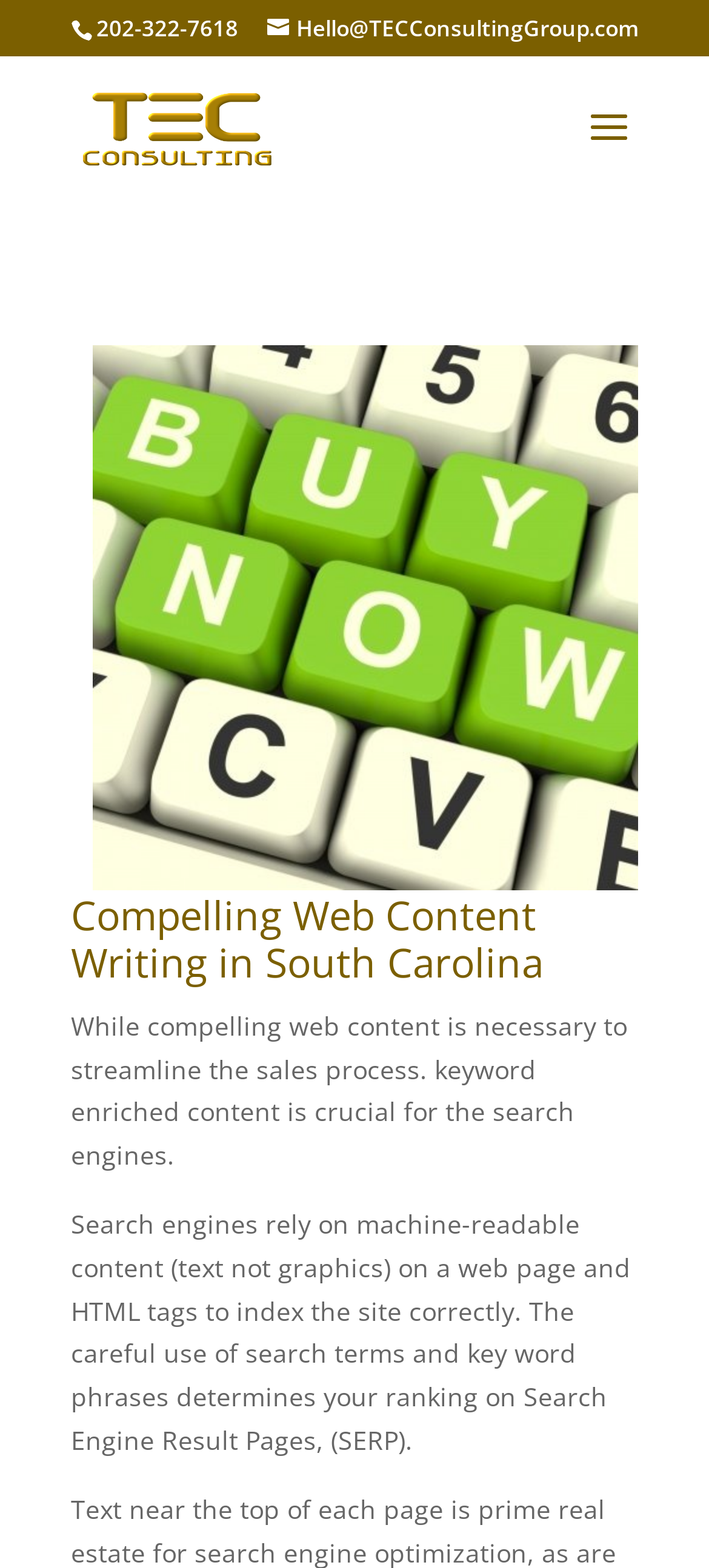What is the email address to contact TEC Consulting LLC?
Look at the screenshot and provide an in-depth answer.

I found the email address by looking at the link element with the text 'Hello@TECConsultingGroup.com' which is located at the top of the webpage.